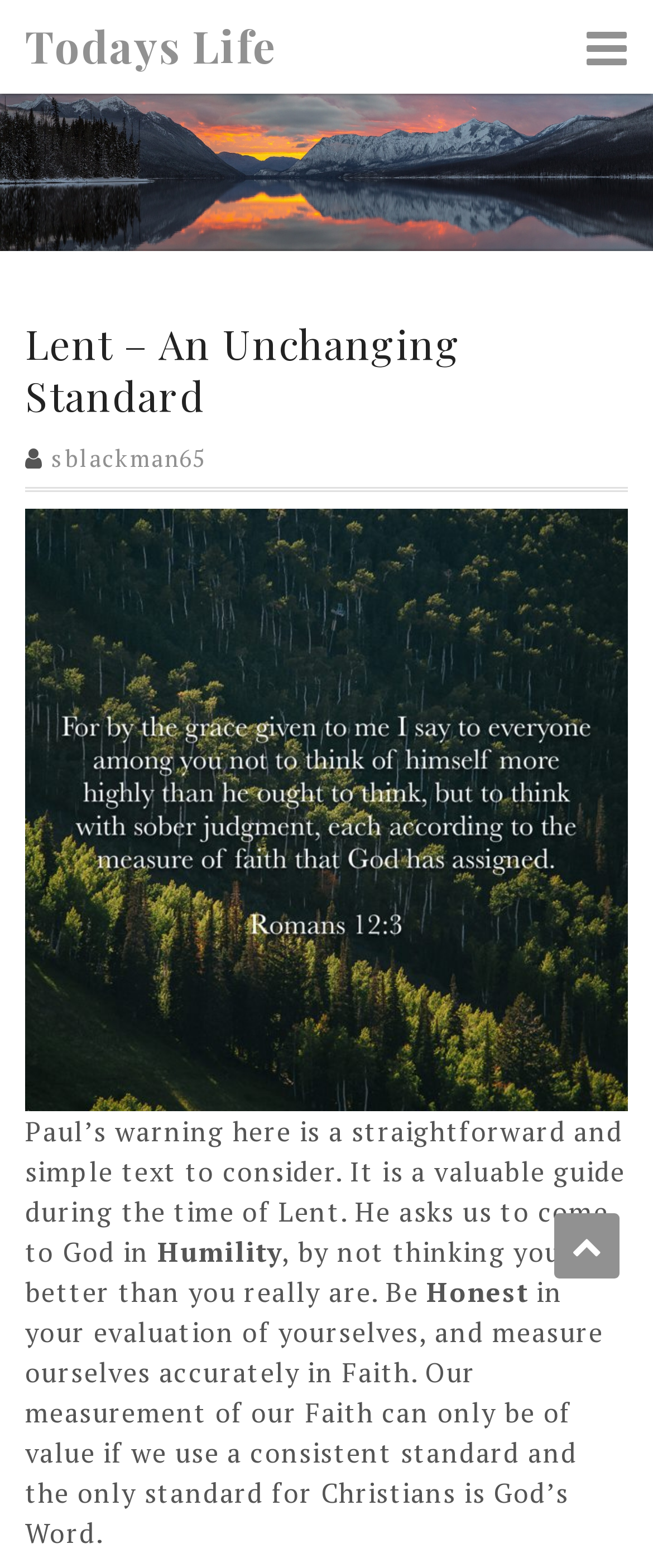What is the standard for Christians?
Answer the question with a detailed explanation, including all necessary information.

According to the text, the standard for Christians is God's Word, as stated in the sentence 'Our measurement of our Faith can only be of value if we use a consistent standard and the only standard for Christians is God’s Word.'